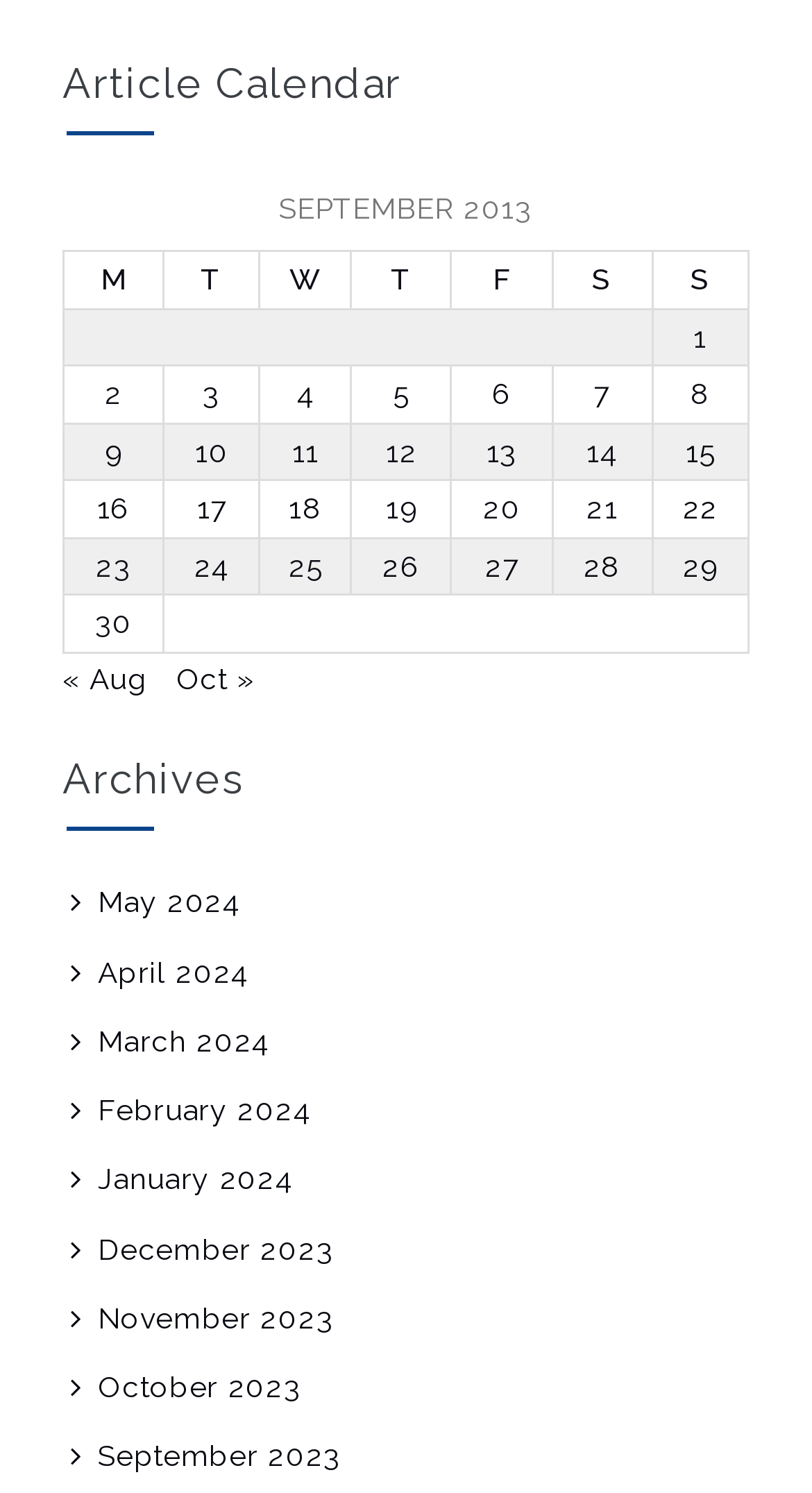Specify the bounding box coordinates of the region I need to click to perform the following instruction: "Visit the Home page". The coordinates must be four float numbers in the range of 0 to 1, i.e., [left, top, right, bottom].

None